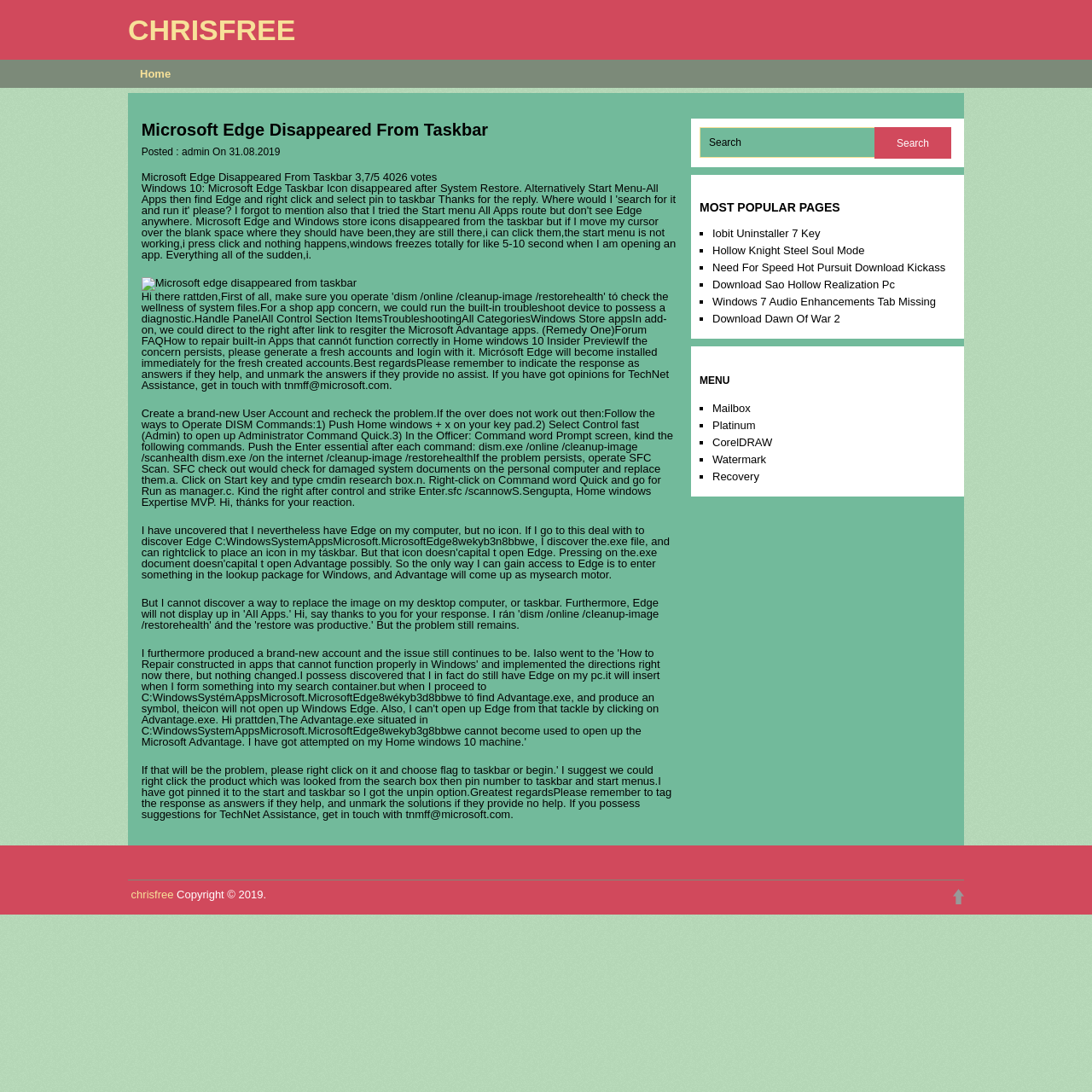What is the purpose of the DISM commands?
Look at the screenshot and provide an in-depth answer.

The DISM commands are provided as a solution to the problem of Microsoft Edge disappearing from the taskbar, and are intended to fix the issue.